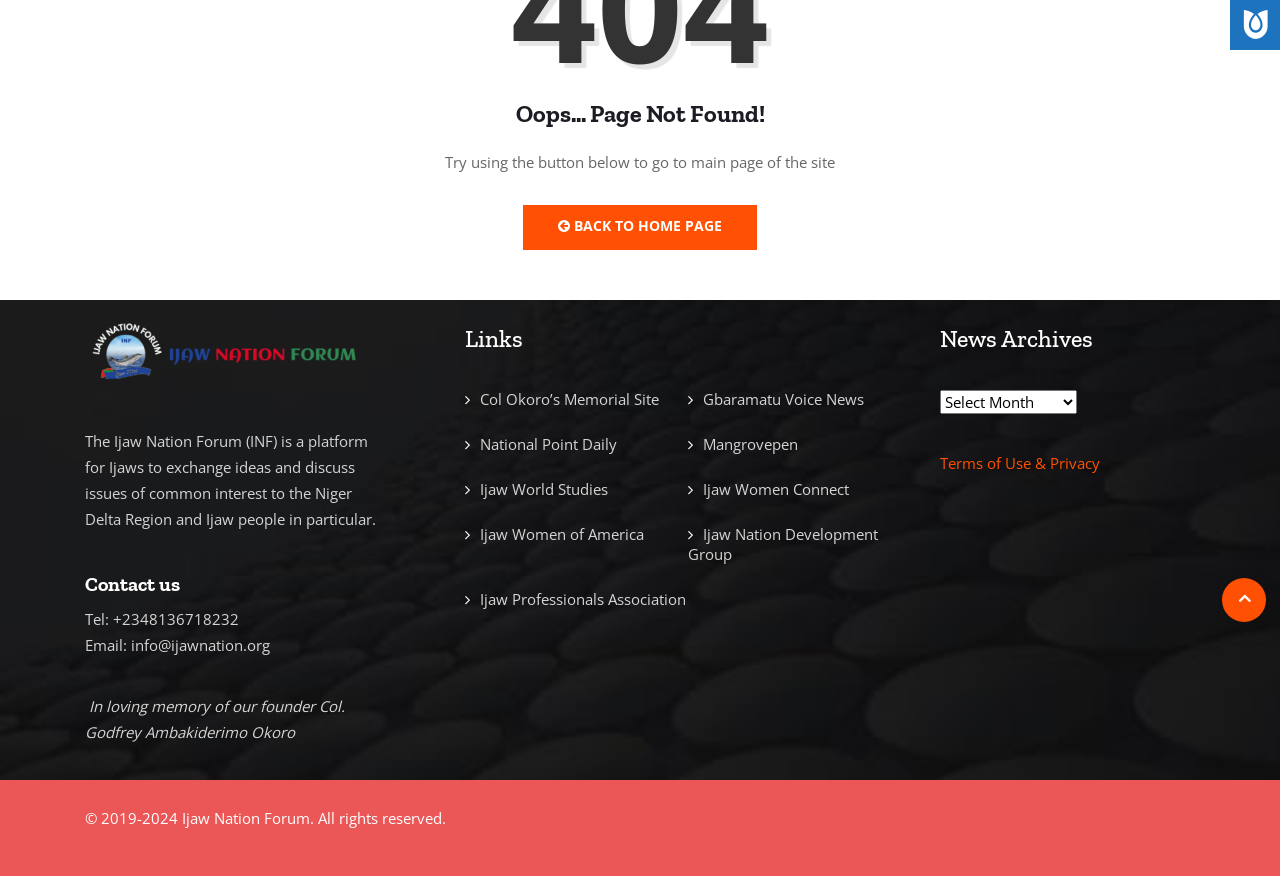Using the webpage screenshot and the element description Ijaw Professionals Association, determine the bounding box coordinates. Specify the coordinates in the format (top-left x, top-left y, bottom-right x, bottom-right y) with values ranging from 0 to 1.

[0.375, 0.672, 0.536, 0.695]